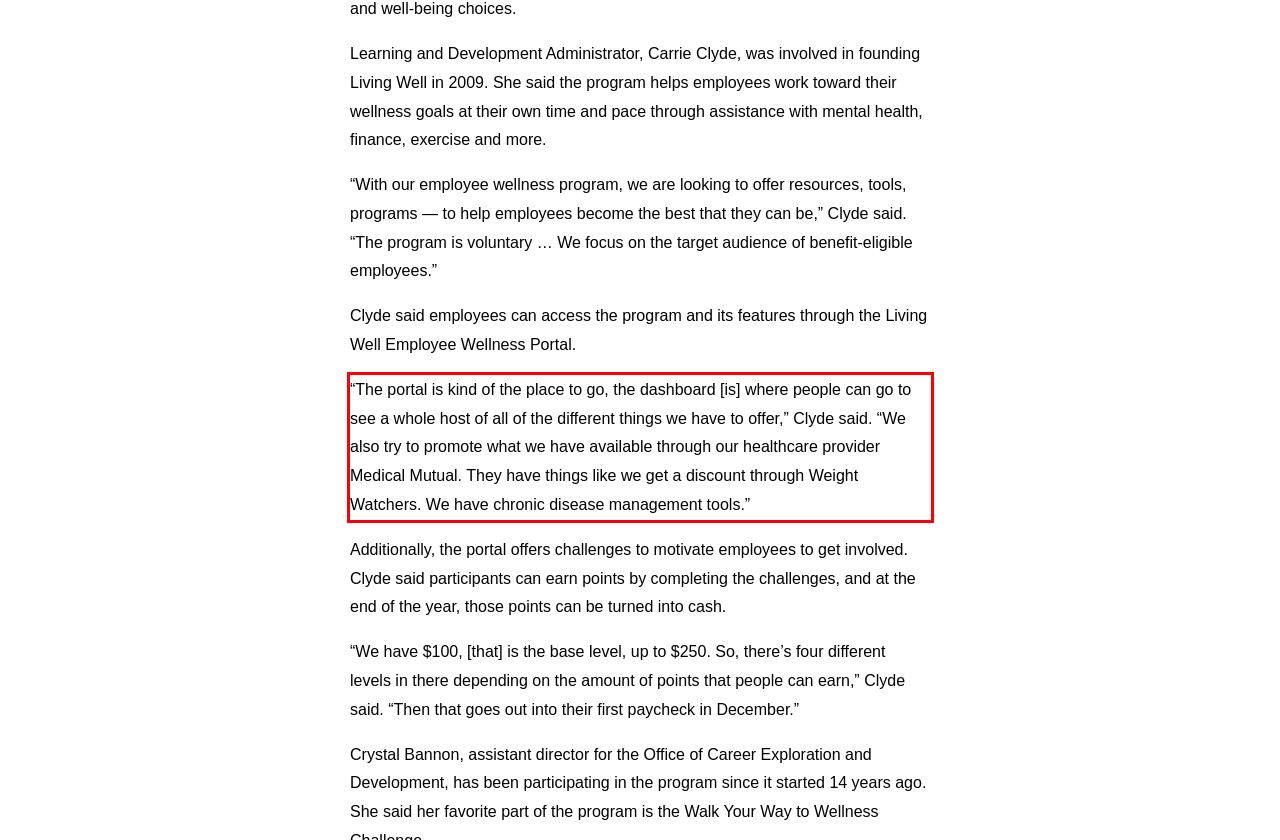Please extract the text content from the UI element enclosed by the red rectangle in the screenshot.

“The portal is kind of the place to go, the dashboard [is] where people can go to see a whole host of all of the different things we have to offer,” Clyde said. “We also try to promote what we have available through our healthcare provider Medical Mutual. They have things like we get a discount through Weight Watchers. We have chronic disease management tools.”